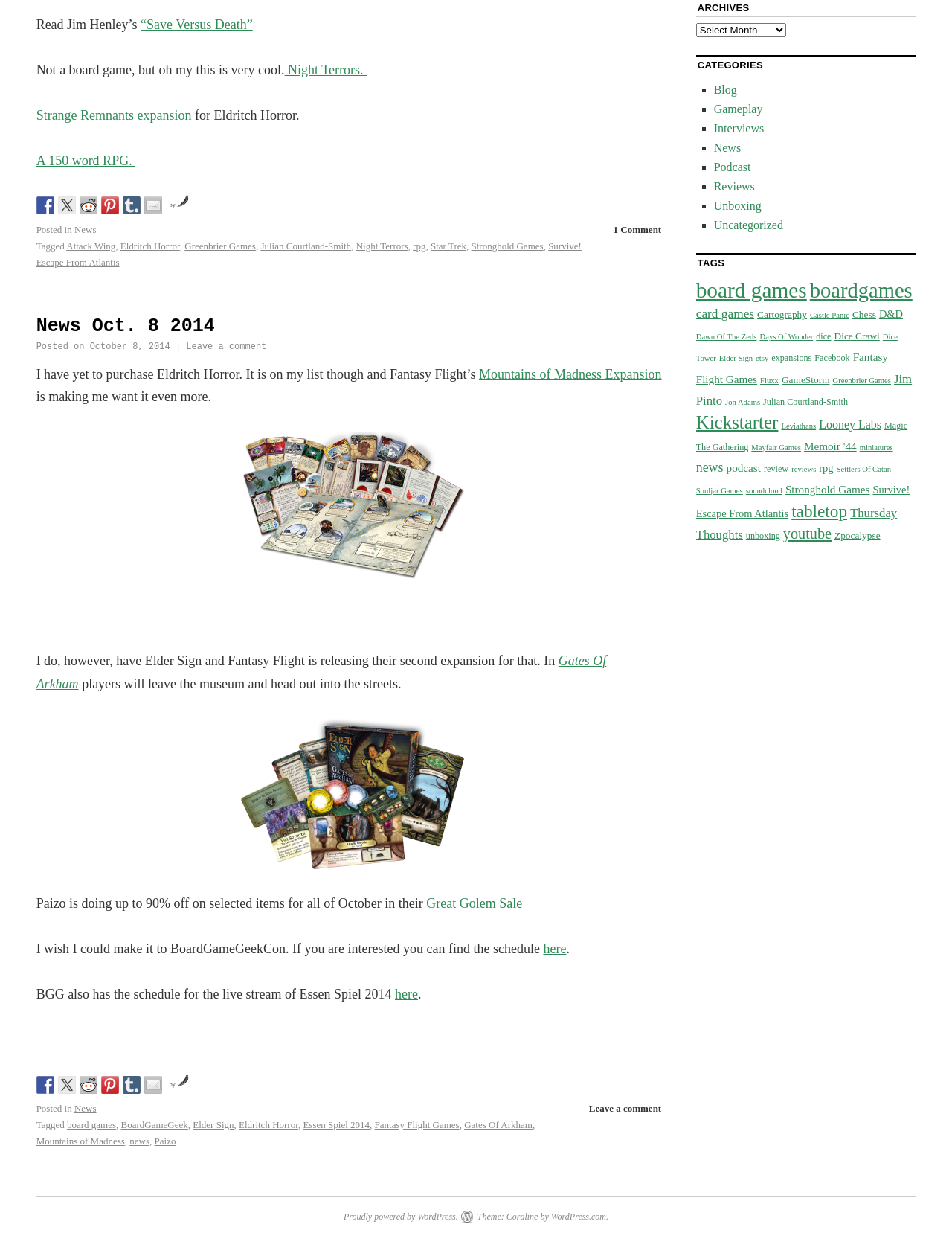Provide the bounding box coordinates of the HTML element described by the text: "Proudly powered by WordPress.". The coordinates should be in the format [left, top, right, bottom] with values between 0 and 1.

[0.361, 0.982, 0.481, 0.991]